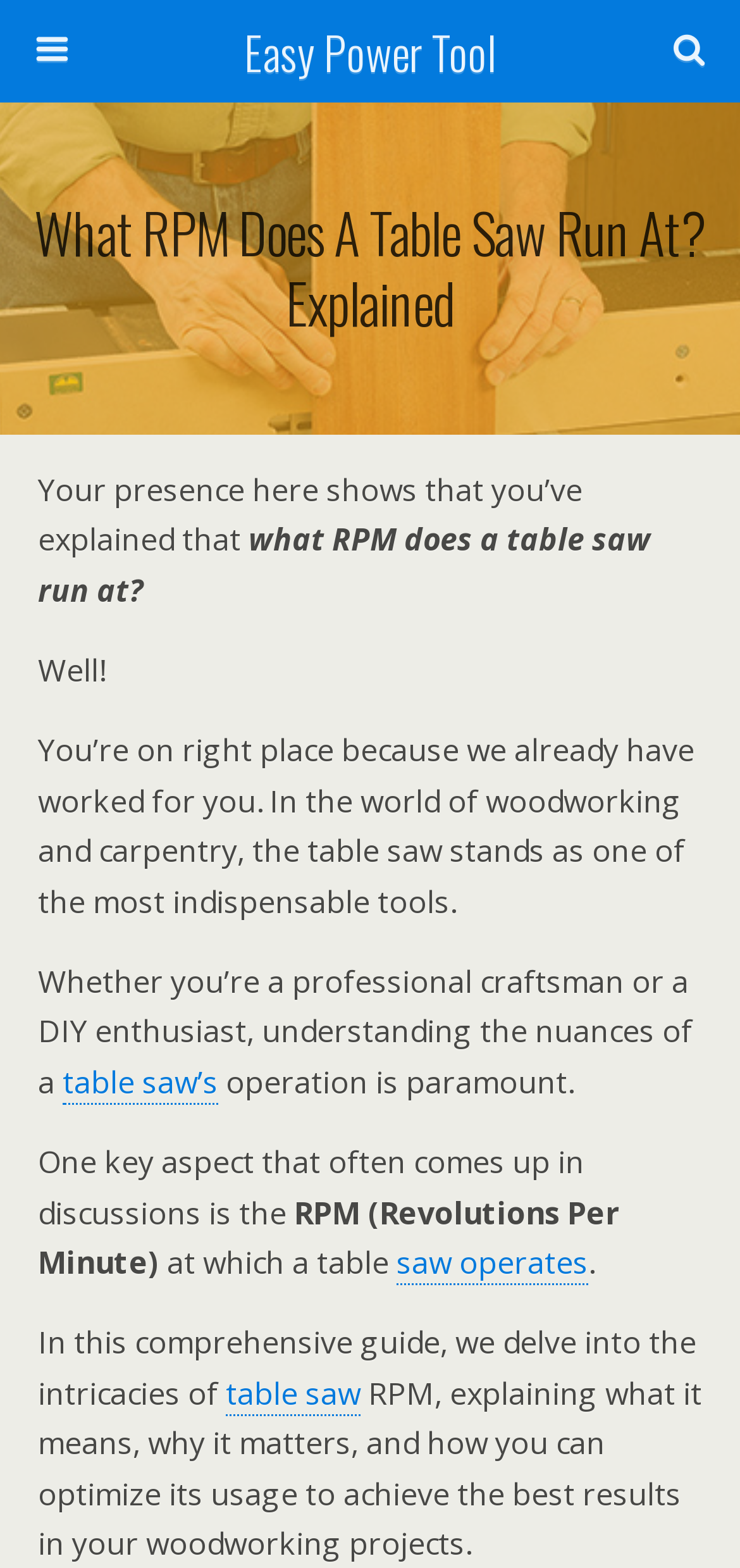Use one word or a short phrase to answer the question provided: 
What type of projects is a table saw used for?

Woodworking projects